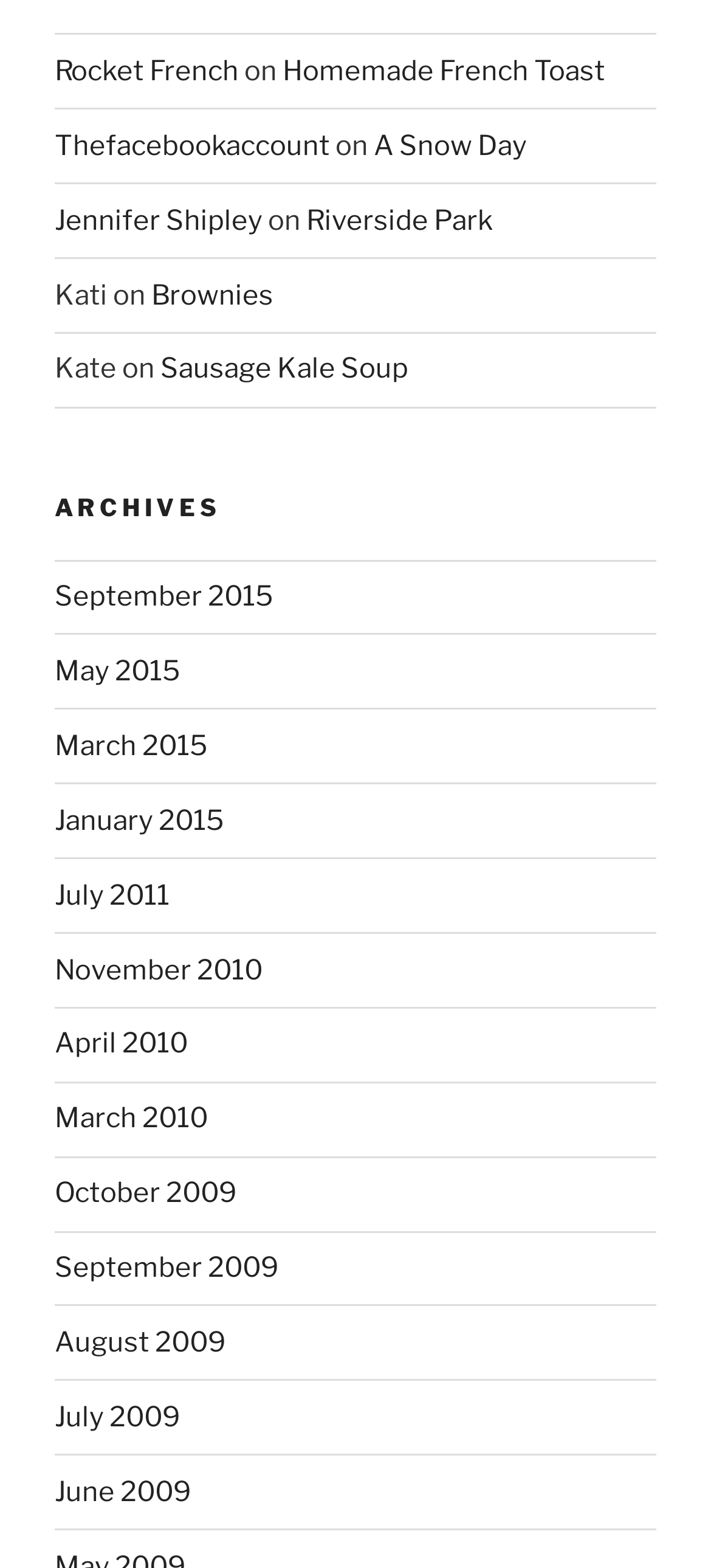Determine the bounding box coordinates of the section I need to click to execute the following instruction: "go to Rocket French". Provide the coordinates as four float numbers between 0 and 1, i.e., [left, top, right, bottom].

[0.077, 0.035, 0.336, 0.056]